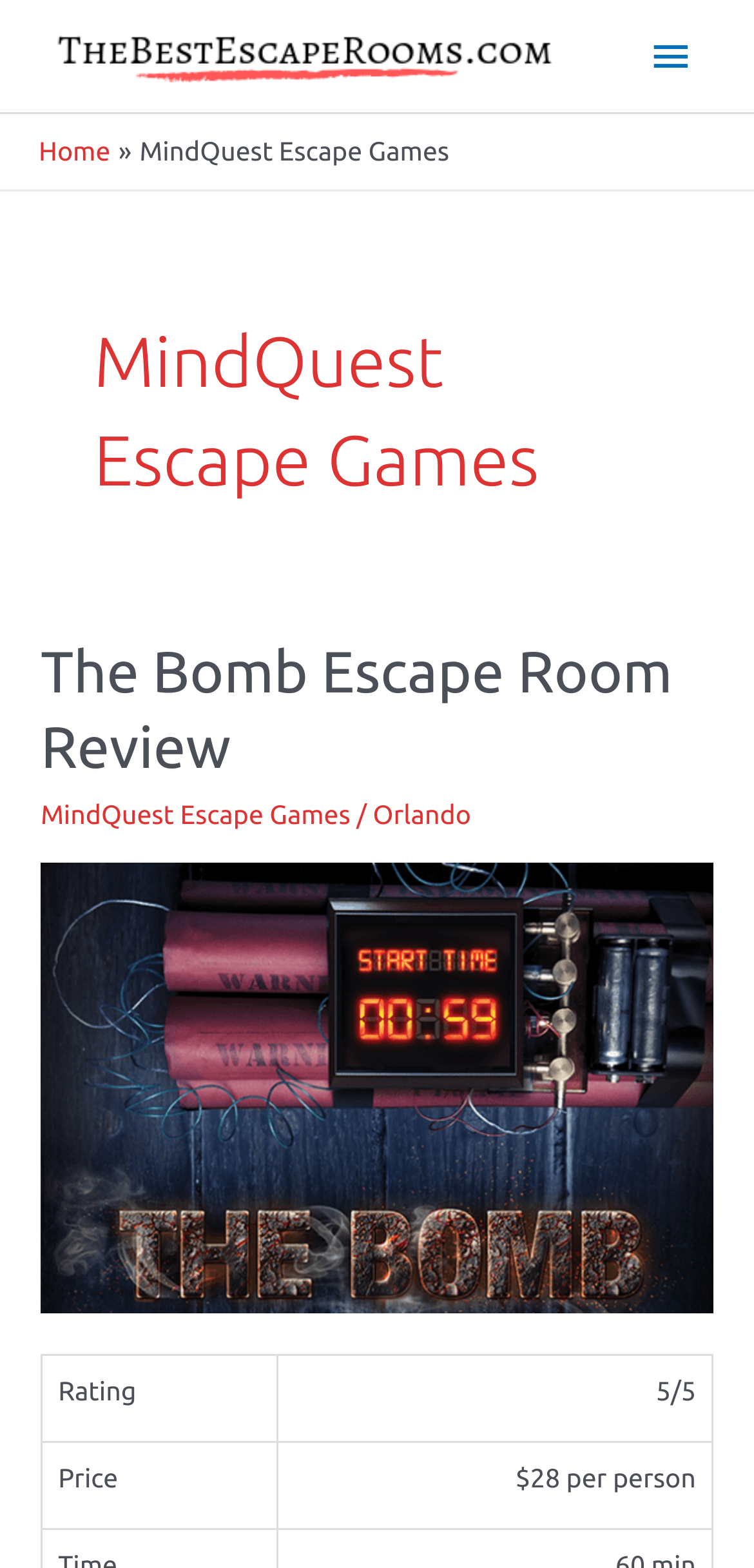For the given element description Home, determine the bounding box coordinates of the UI element. The coordinates should follow the format (top-left x, top-left y, bottom-right x, bottom-right y) and be within the range of 0 to 1.

[0.051, 0.086, 0.146, 0.106]